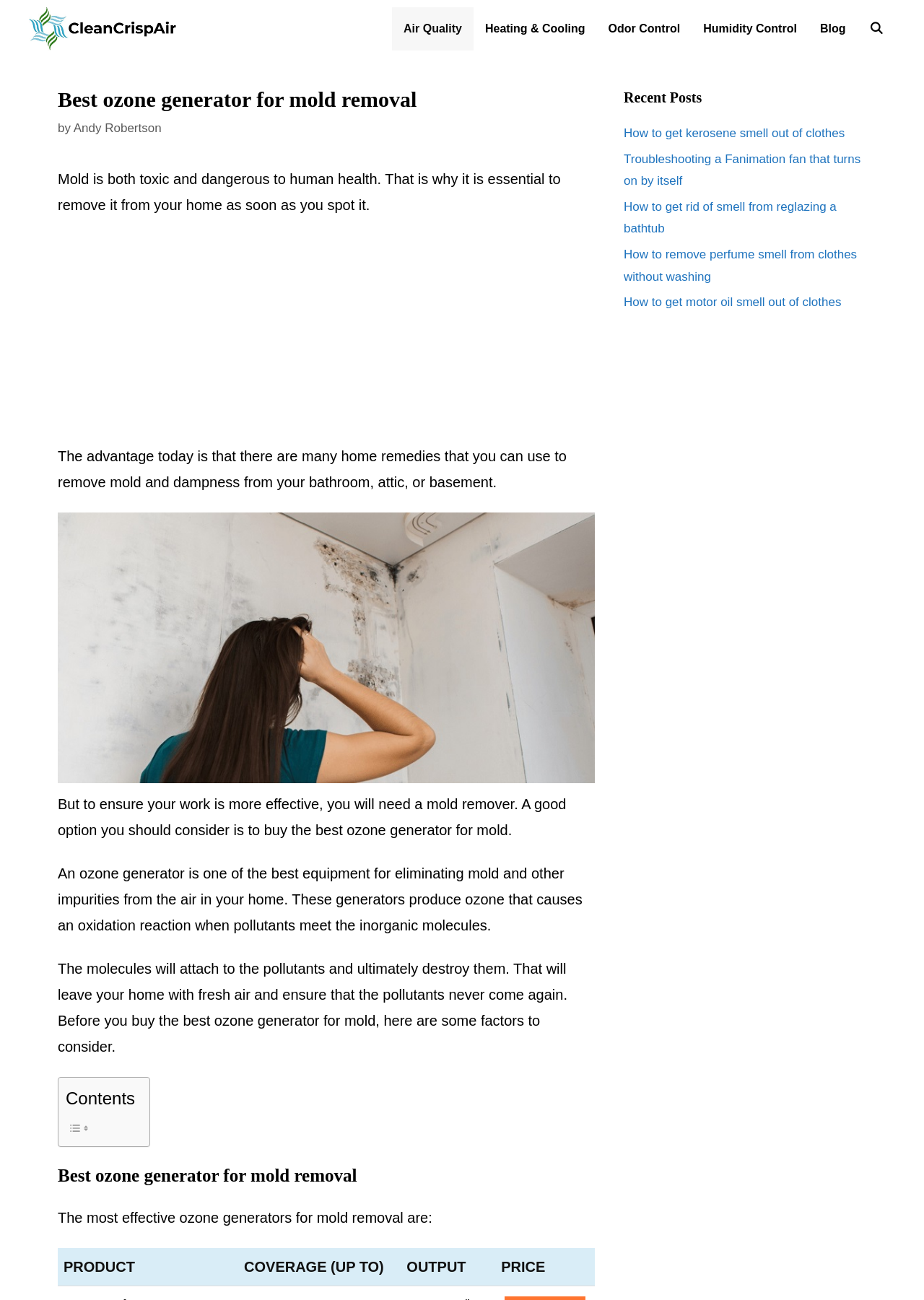What is the topic of the recent posts section?
Ensure your answer is thorough and detailed.

The recent posts section lists several links to articles, including 'How to get kerosene smell out of clothes', 'How to get rid of smell from reglazing a bathtub', and 'How to remove perfume smell from clothes without washing'. These topics are all related to air quality and odor control, suggesting that the recent posts section is focused on these topics.